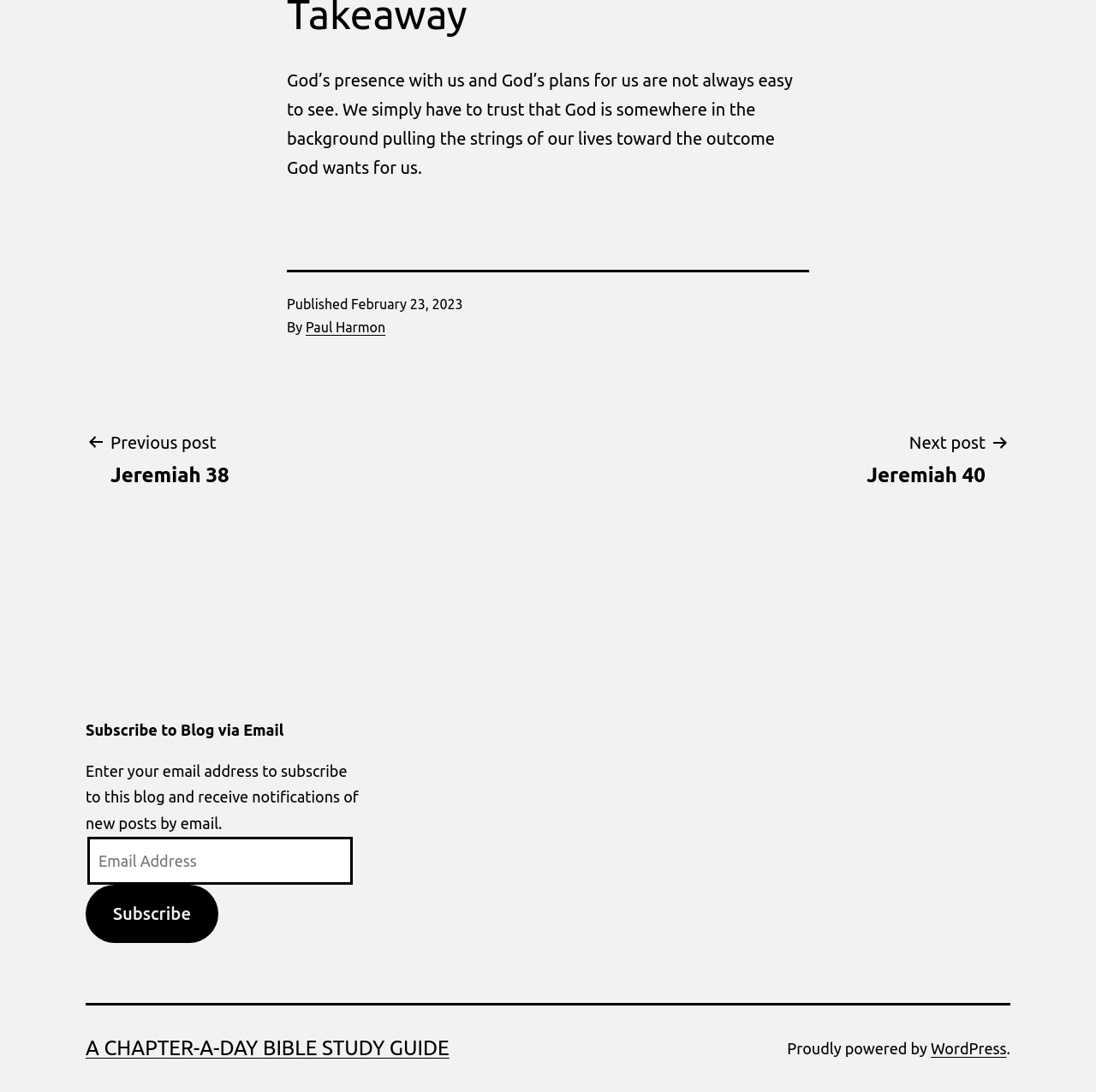Identify the bounding box coordinates of the part that should be clicked to carry out this instruction: "Visit the WordPress website".

[0.849, 0.952, 0.918, 0.968]